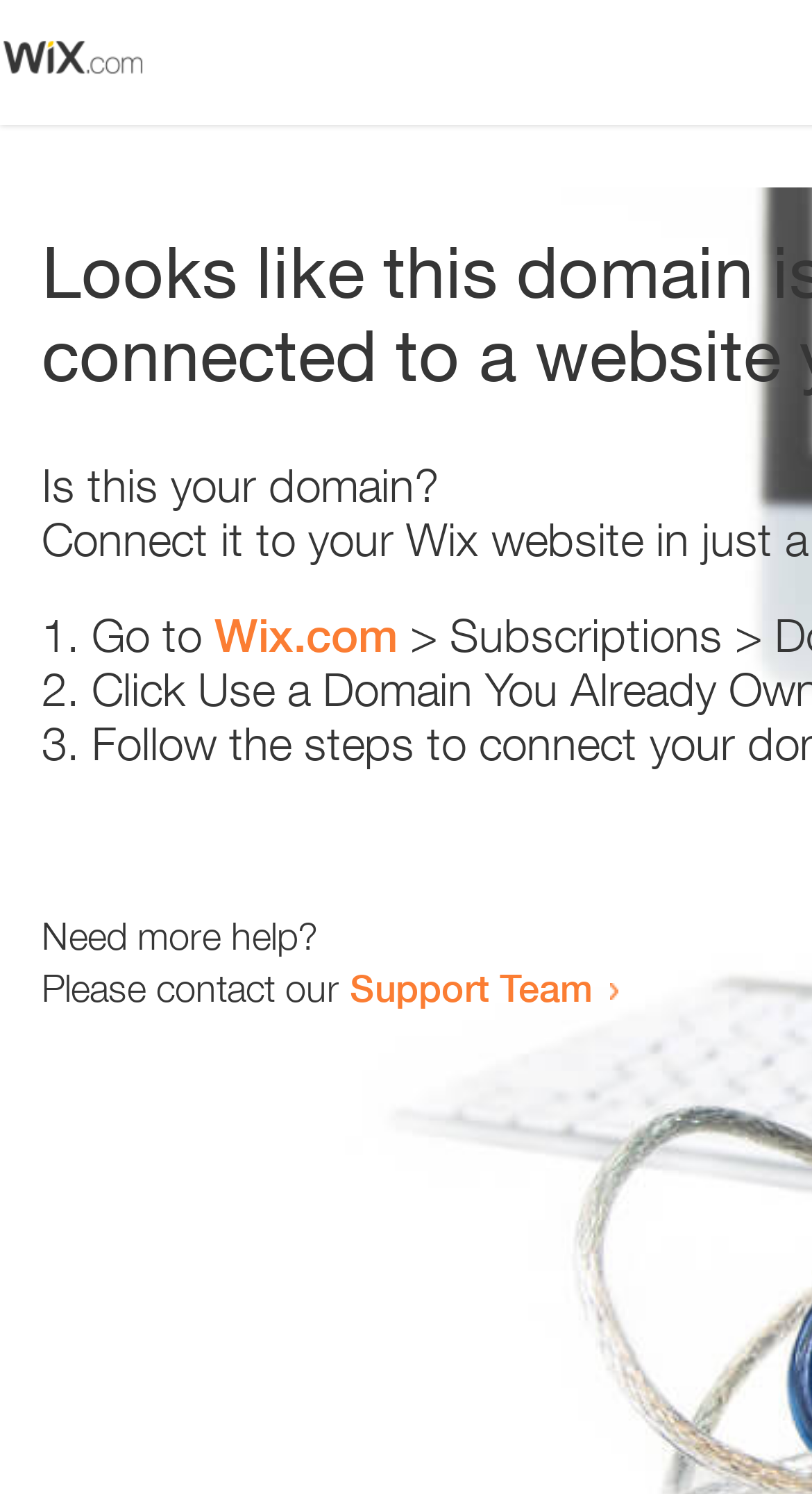What is the domain being referred to?
Analyze the image and deliver a detailed answer to the question.

The question is asking about the domain being referred to in the text 'Is this your domain?'. The answer is 'this domain' because the text is asking if the current domain is the one being referred to.